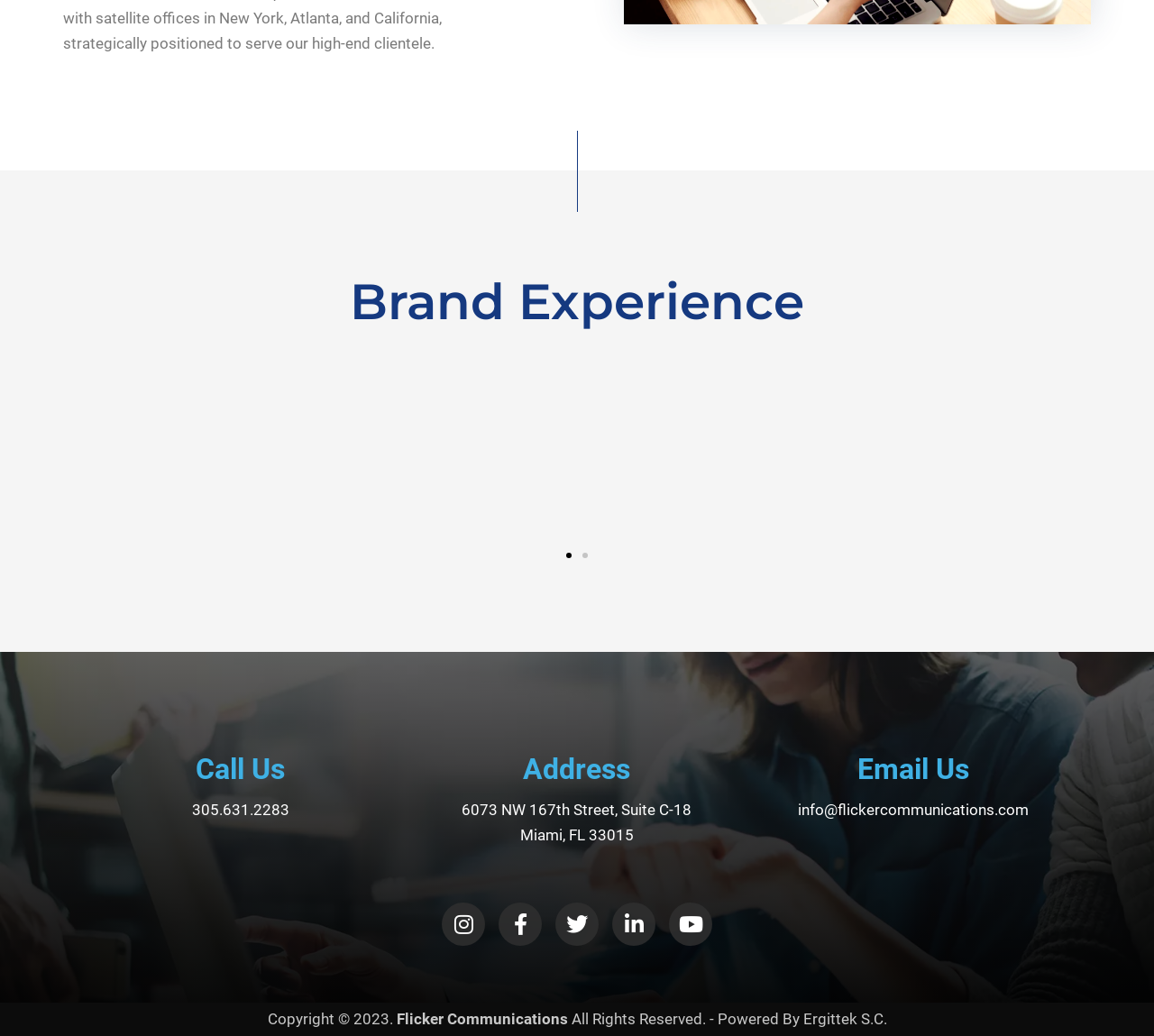Using the format (top-left x, top-left y, bottom-right x, bottom-right y), provide the bounding box coordinates for the described UI element. All values should be floating point numbers between 0 and 1: Ergittek S.C.

[0.696, 0.975, 0.768, 0.992]